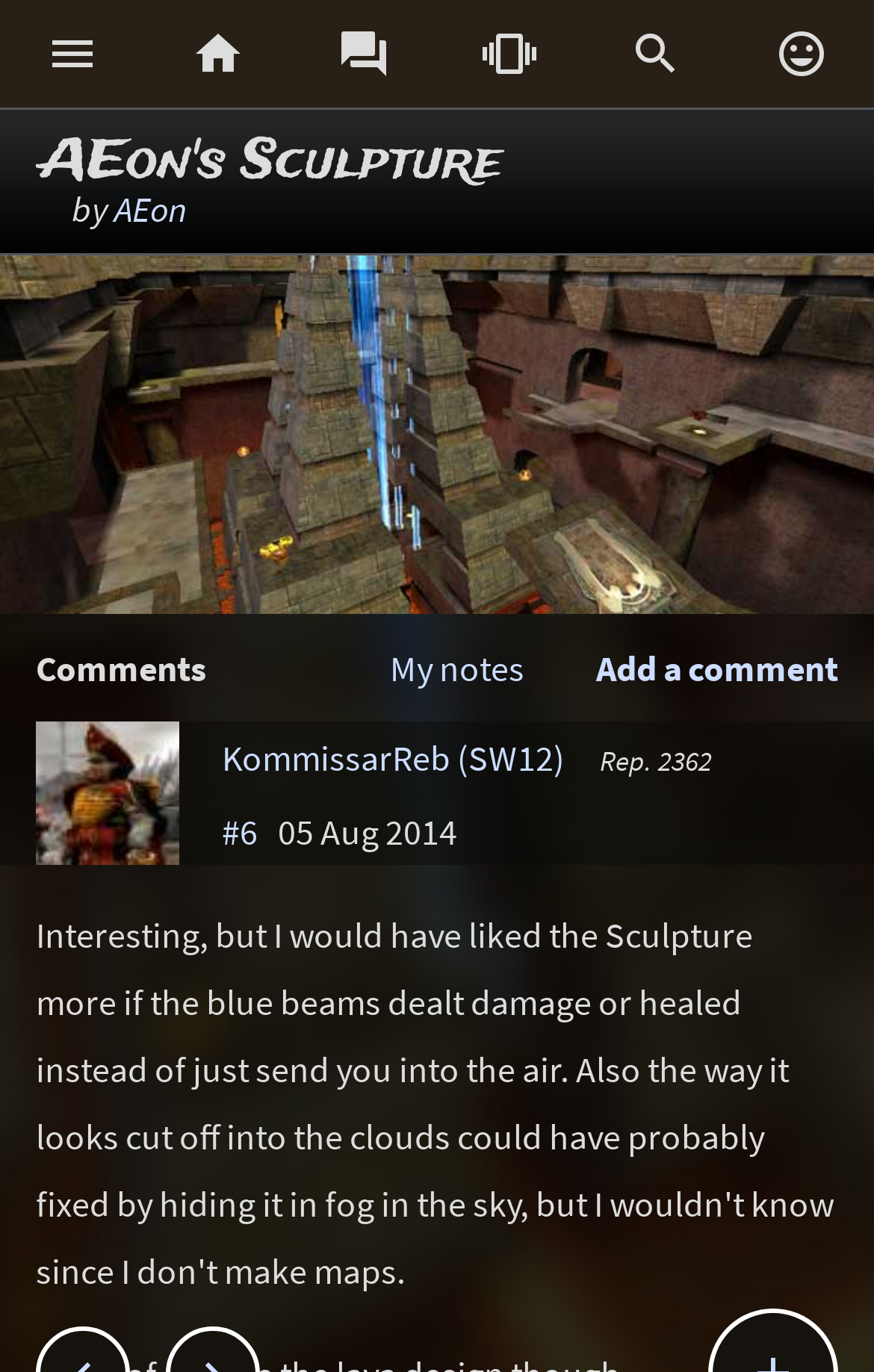Please locate the UI element described by "" and provide its bounding box coordinates.

[0.333, 0.0, 0.5, 0.078]